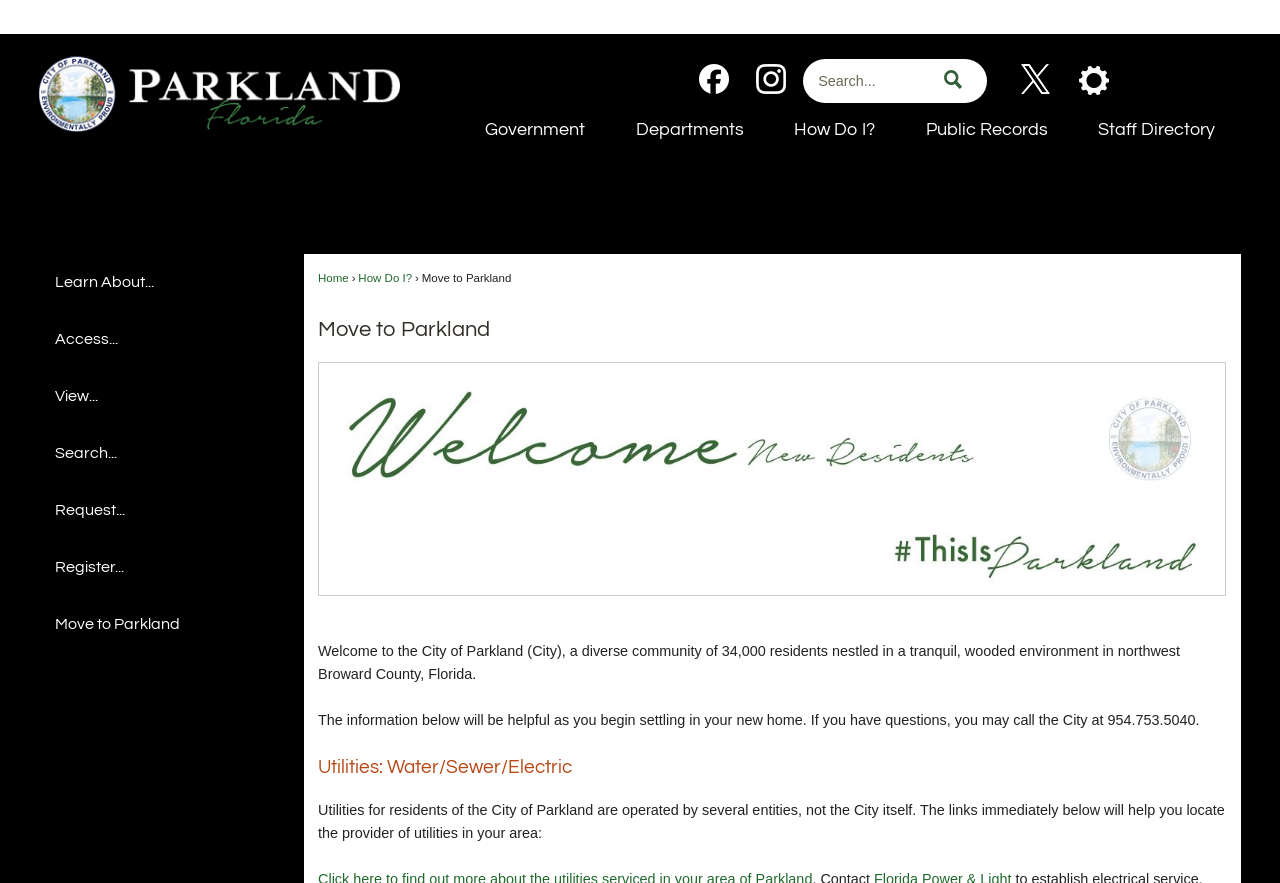Provide the bounding box coordinates of the HTML element described by the text: "Learn About...". The coordinates should be in the format [left, top, right, bottom] with values between 0 and 1.

[0.031, 0.25, 0.237, 0.314]